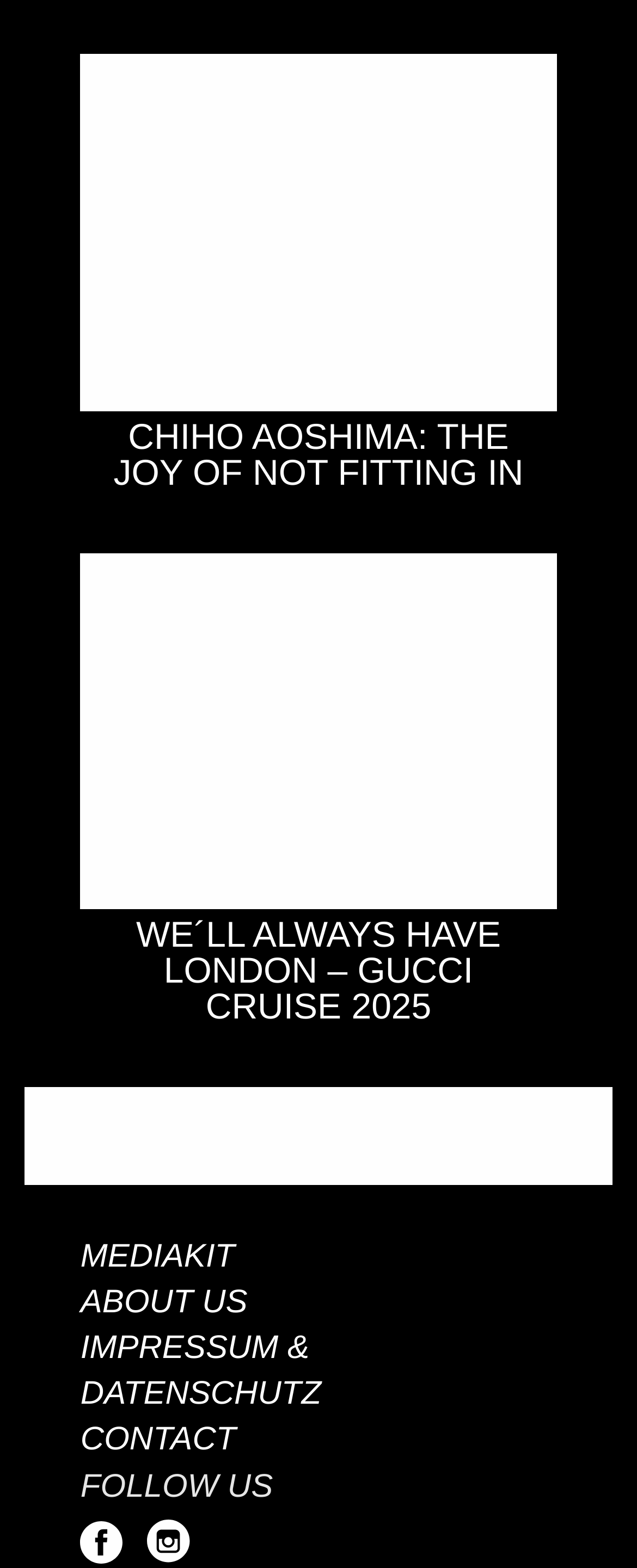Reply to the question with a single word or phrase:
What is the text of the last heading element?

FOLLOW US